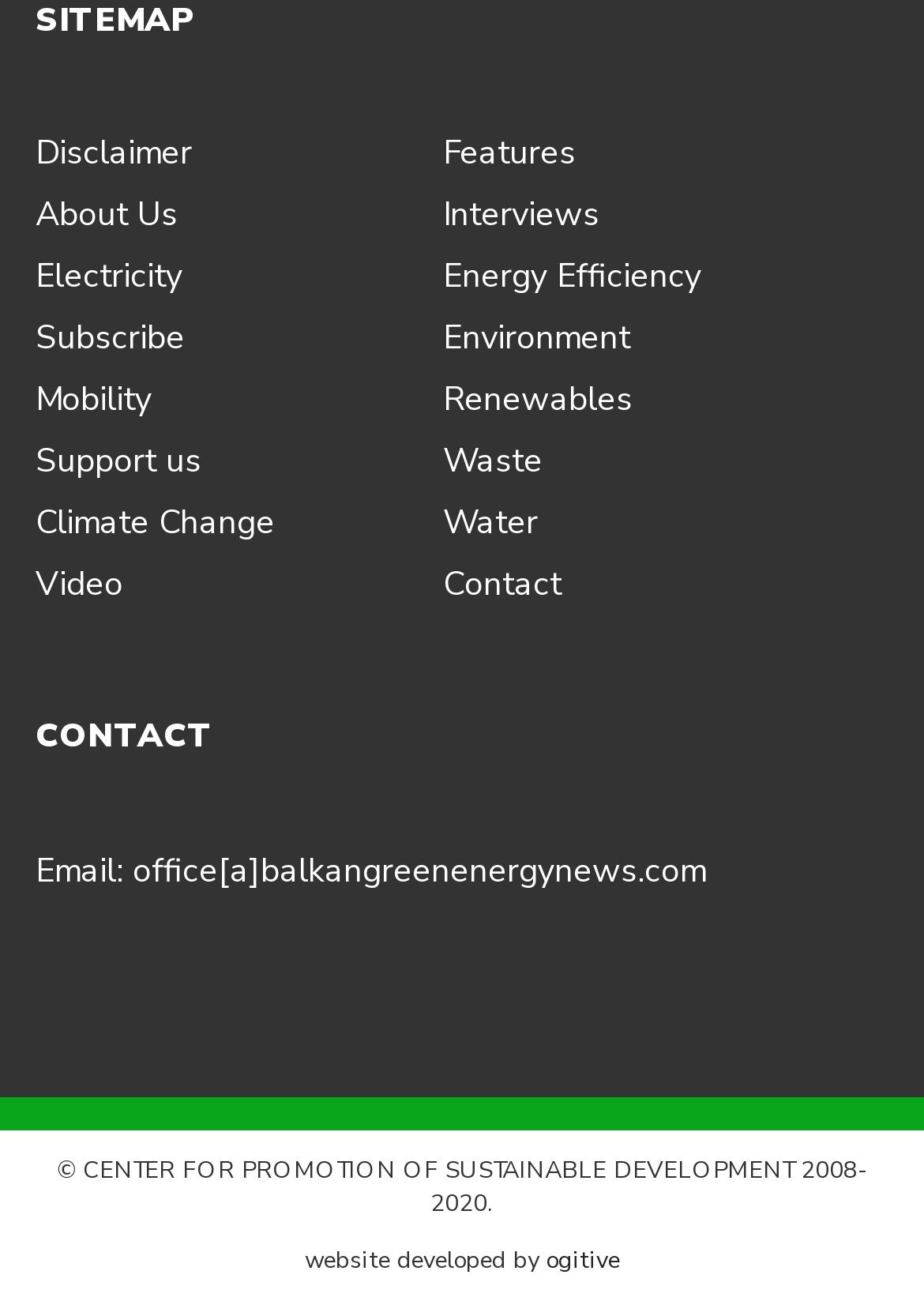Locate the bounding box coordinates of the element you need to click to accomplish the task described by this instruction: "Click on Disclaimer".

[0.038, 0.101, 0.208, 0.136]